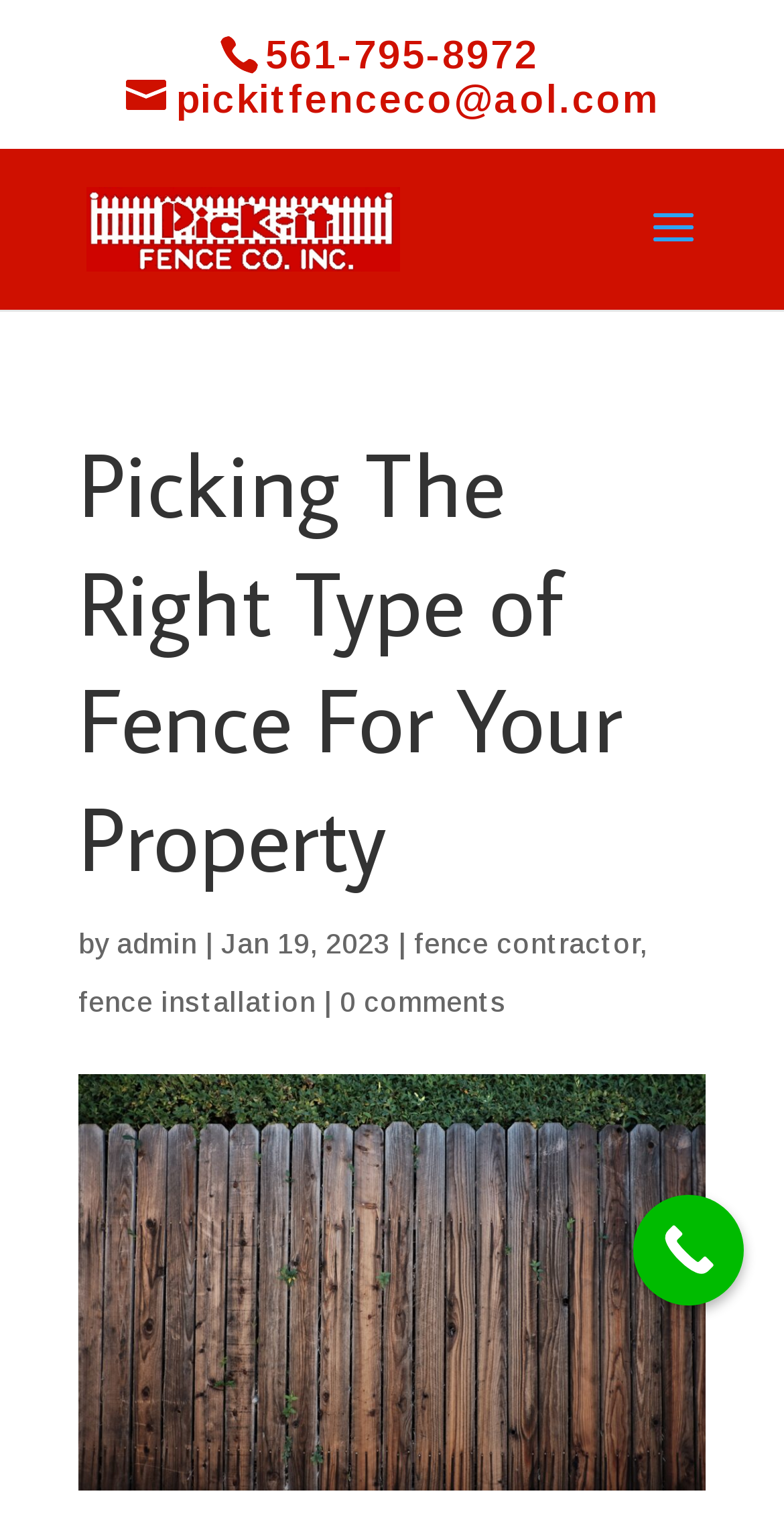What is the phone number of Pick-It Fence?
Answer the question with a single word or phrase derived from the image.

561-795-8972